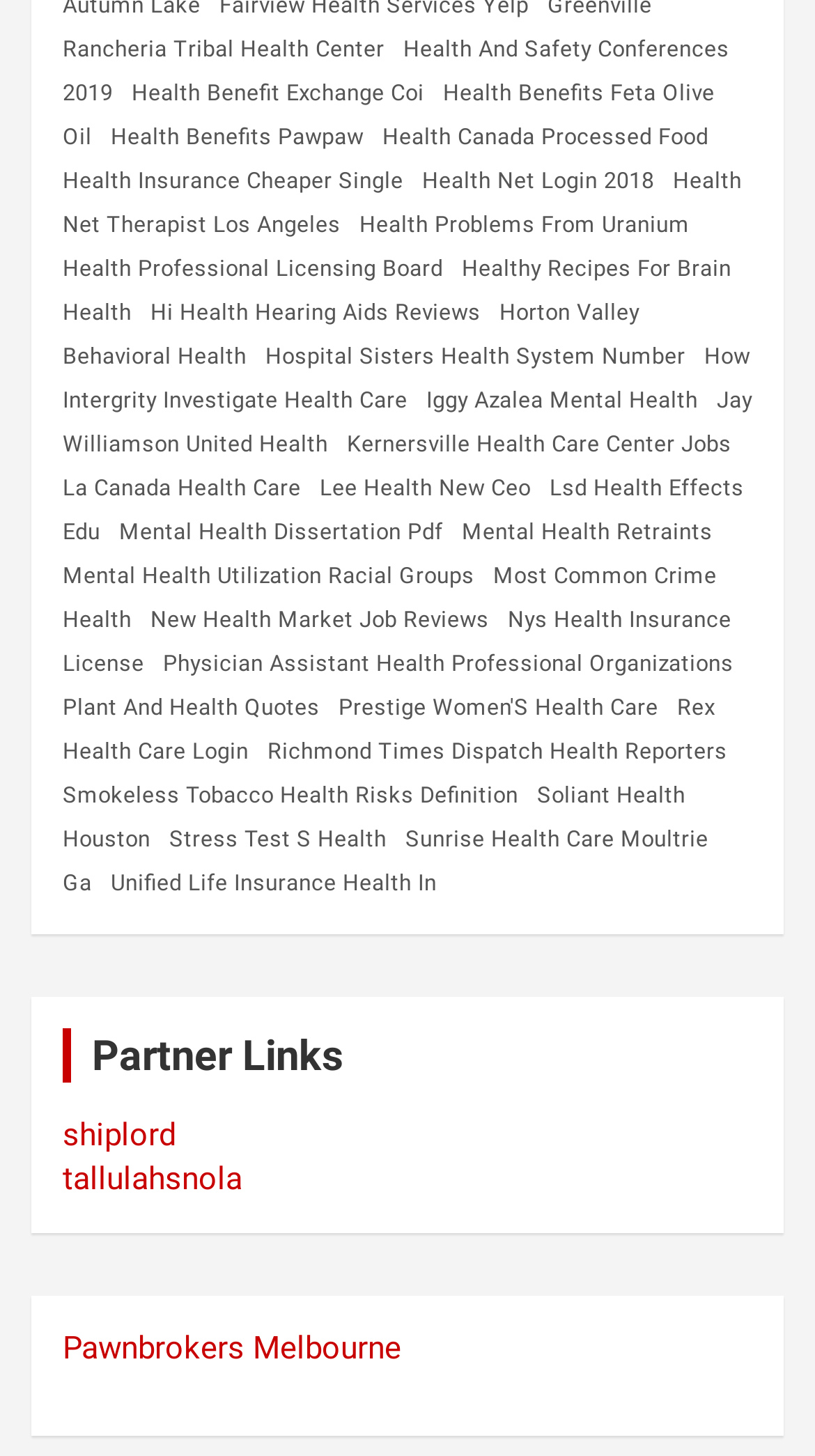Please answer the following question using a single word or phrase: 
What is the text of the link that is located at the bottom of the webpage?

Pawnbrokers Melbourne